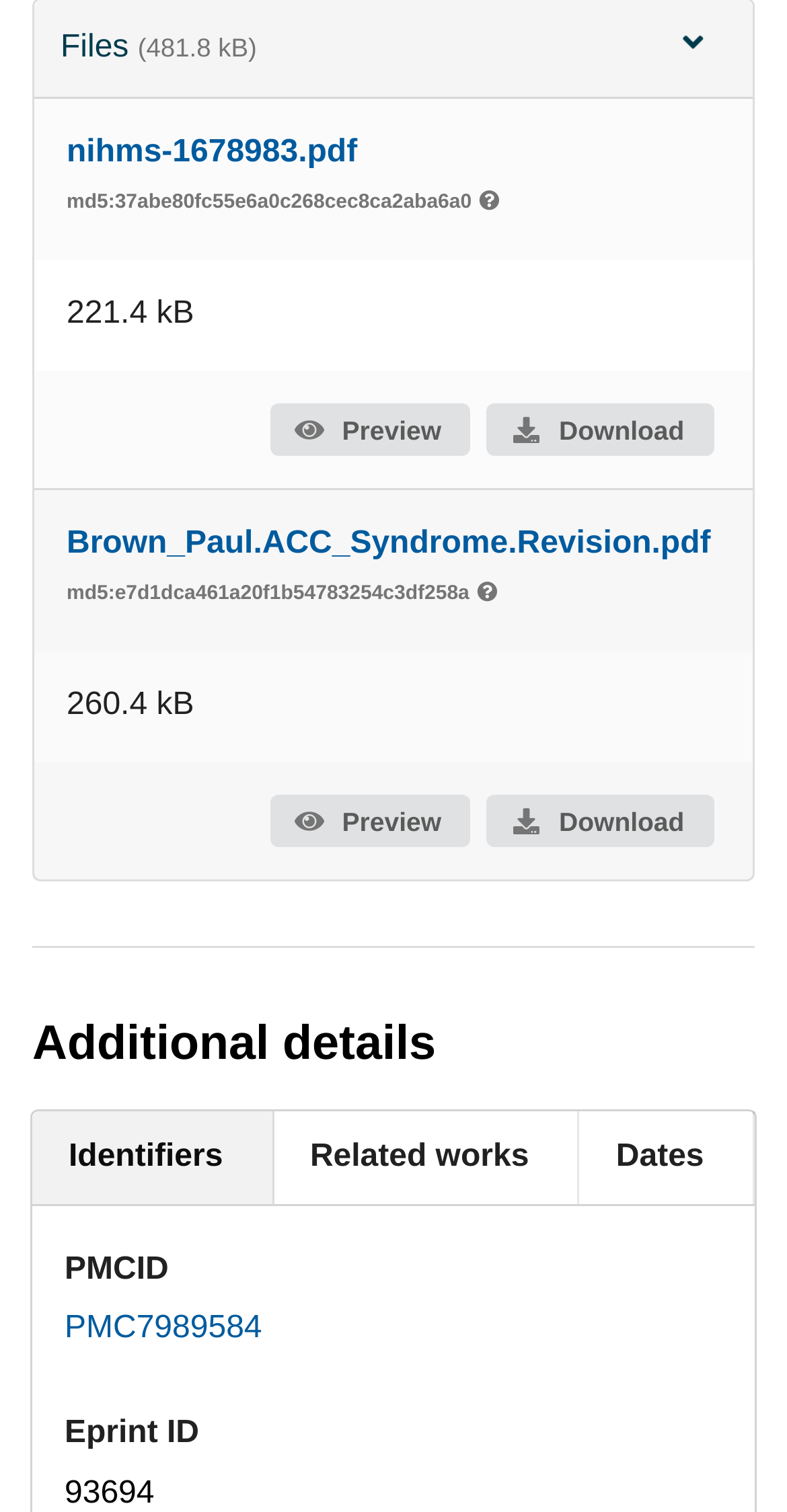Based on the element description Related works, identify the bounding box of the UI element in the given webpage screenshot. The coordinates should be in the format (top-left x, top-left y, bottom-right x, bottom-right y) and must be between 0 and 1.

[0.348, 0.735, 0.737, 0.798]